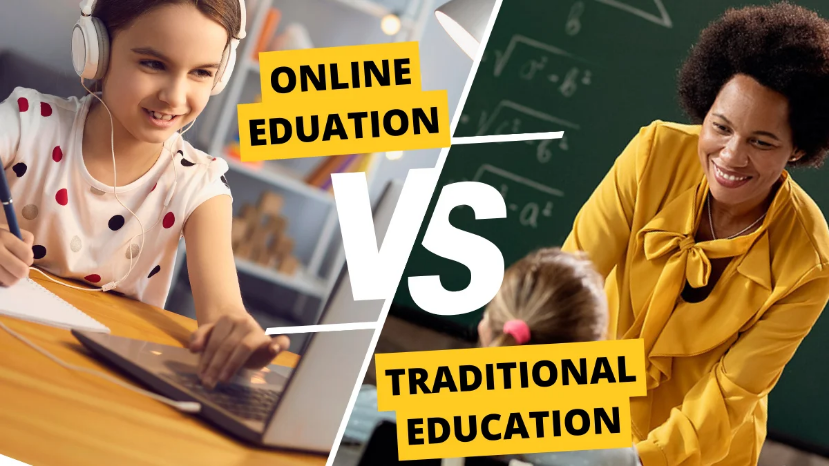What divides the two educational modalities?
Using the visual information, respond with a single word or phrase.

Bold 'VS' sign